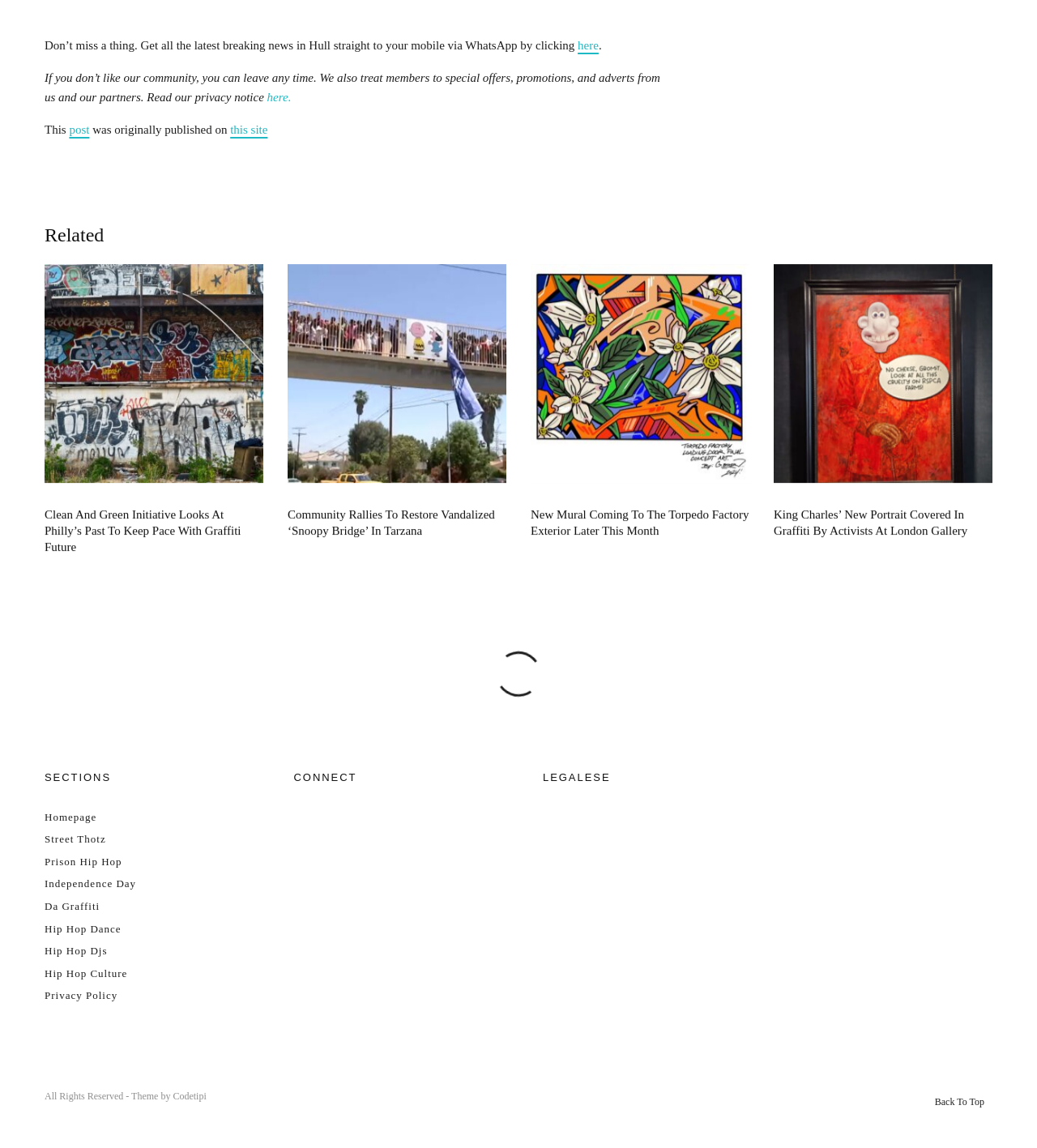Answer the following in one word or a short phrase: 
How many articles are displayed on the page?

4